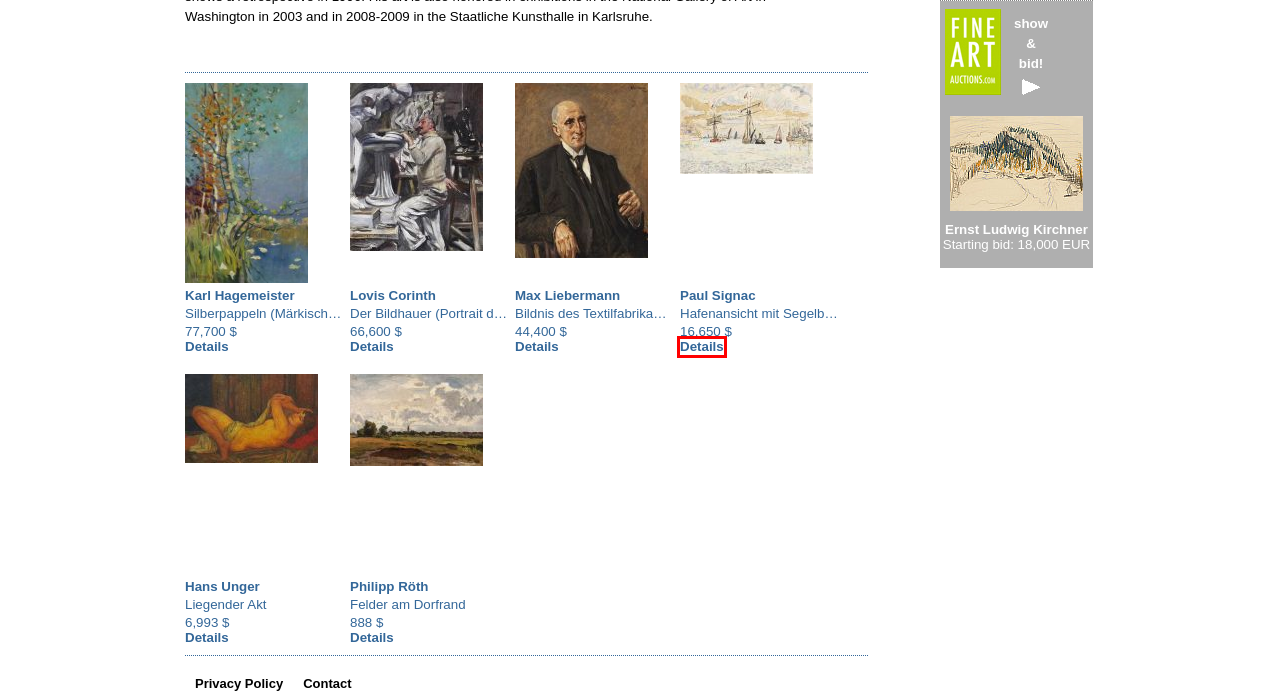Consider the screenshot of a webpage with a red bounding box and select the webpage description that best describes the new page that appears after clicking the element inside the red box. Here are the candidates:
A. Photography - art directory
B. Home - auctionspotter
C. Privacy Policy - art directory
D. Paul Signac - Hafenansicht mit Segelbooten ("Lorient") - Fine Art Auctions
E. Fine art - art directory
F. Art-Online-Auctions - Fine Art Auctions
G. Edouard Vuillard Biografie - Informationen für Verkäufer und Käufer
H. Art market - art directory

D